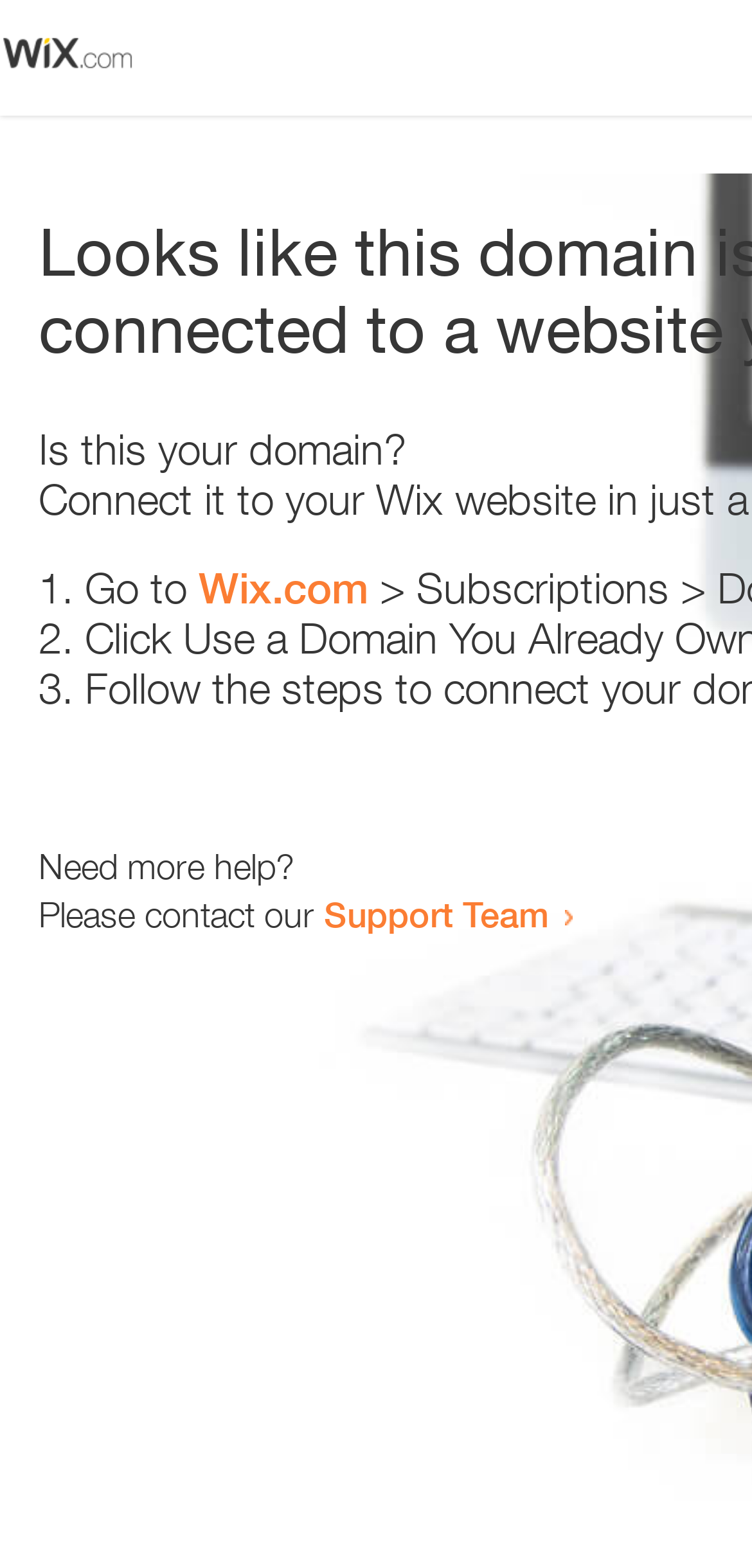Determine the primary headline of the webpage.

Looks like this domain isn't
connected to a website yet